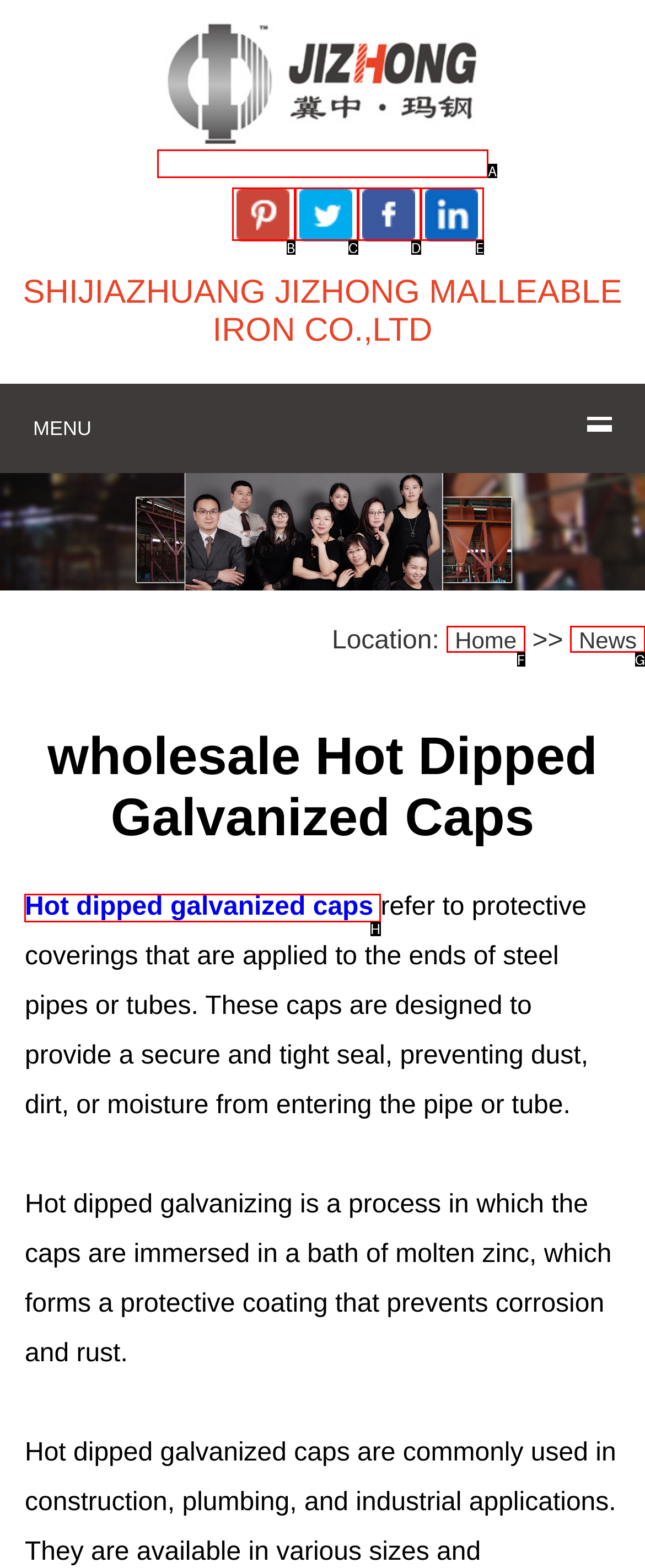Choose the UI element you need to click to carry out the task: Search.
Respond with the corresponding option's letter.

None